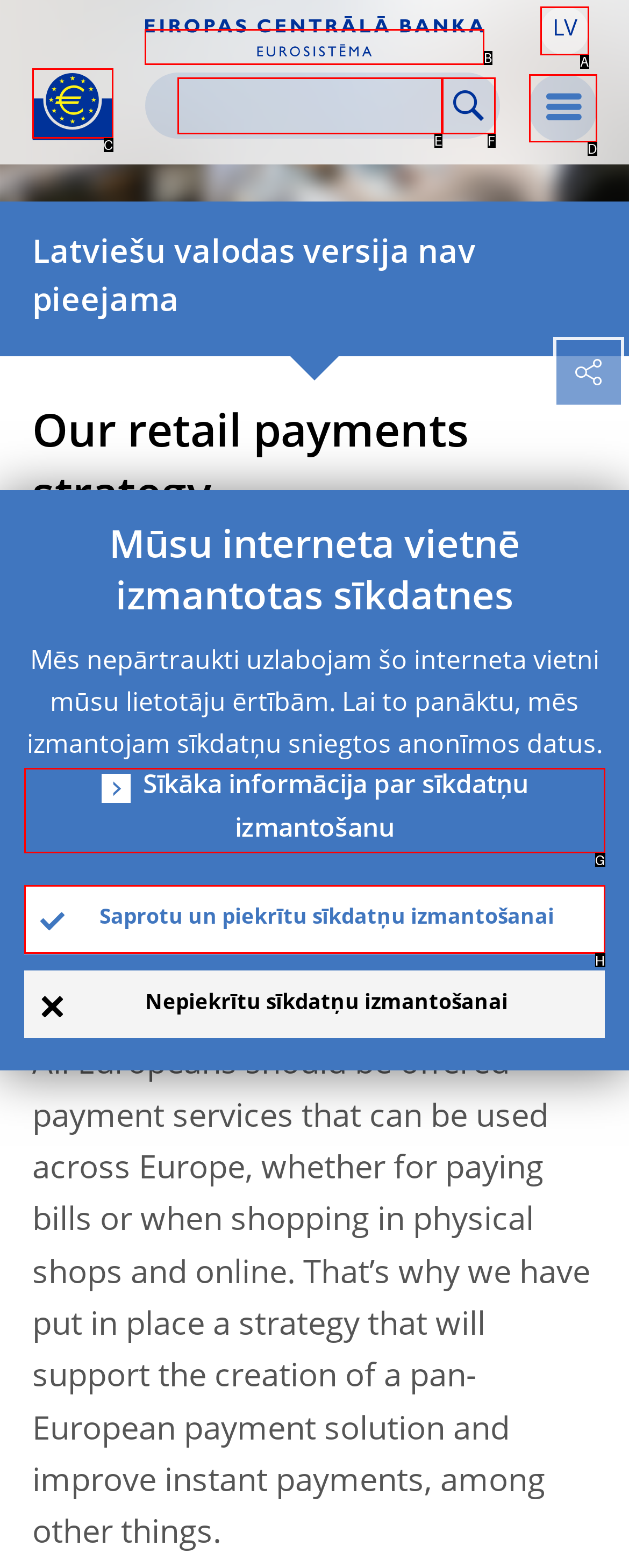Look at the description: LV
Determine the letter of the matching UI element from the given choices.

A